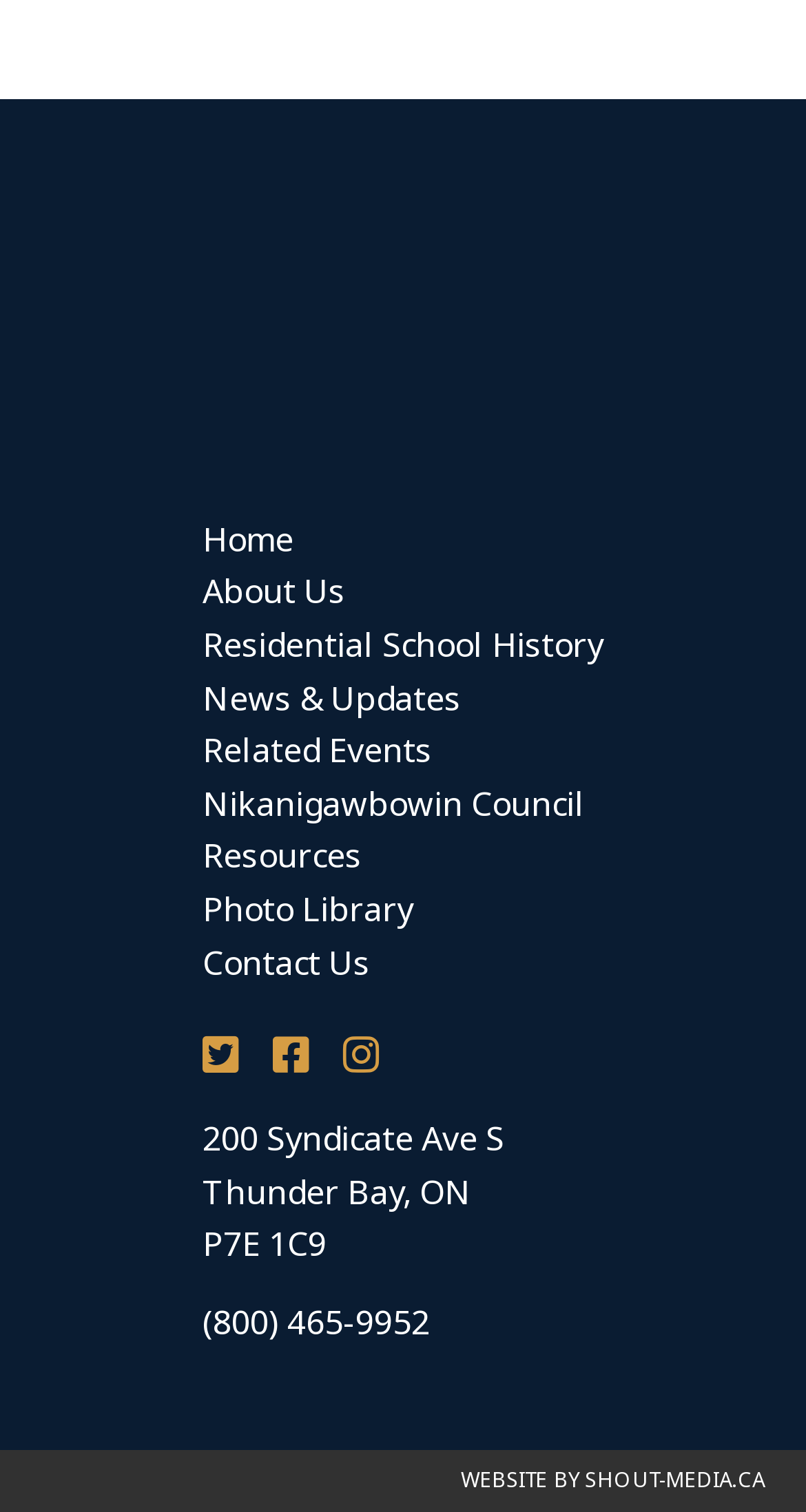How many social media links are there? Using the information from the screenshot, answer with a single word or phrase.

3